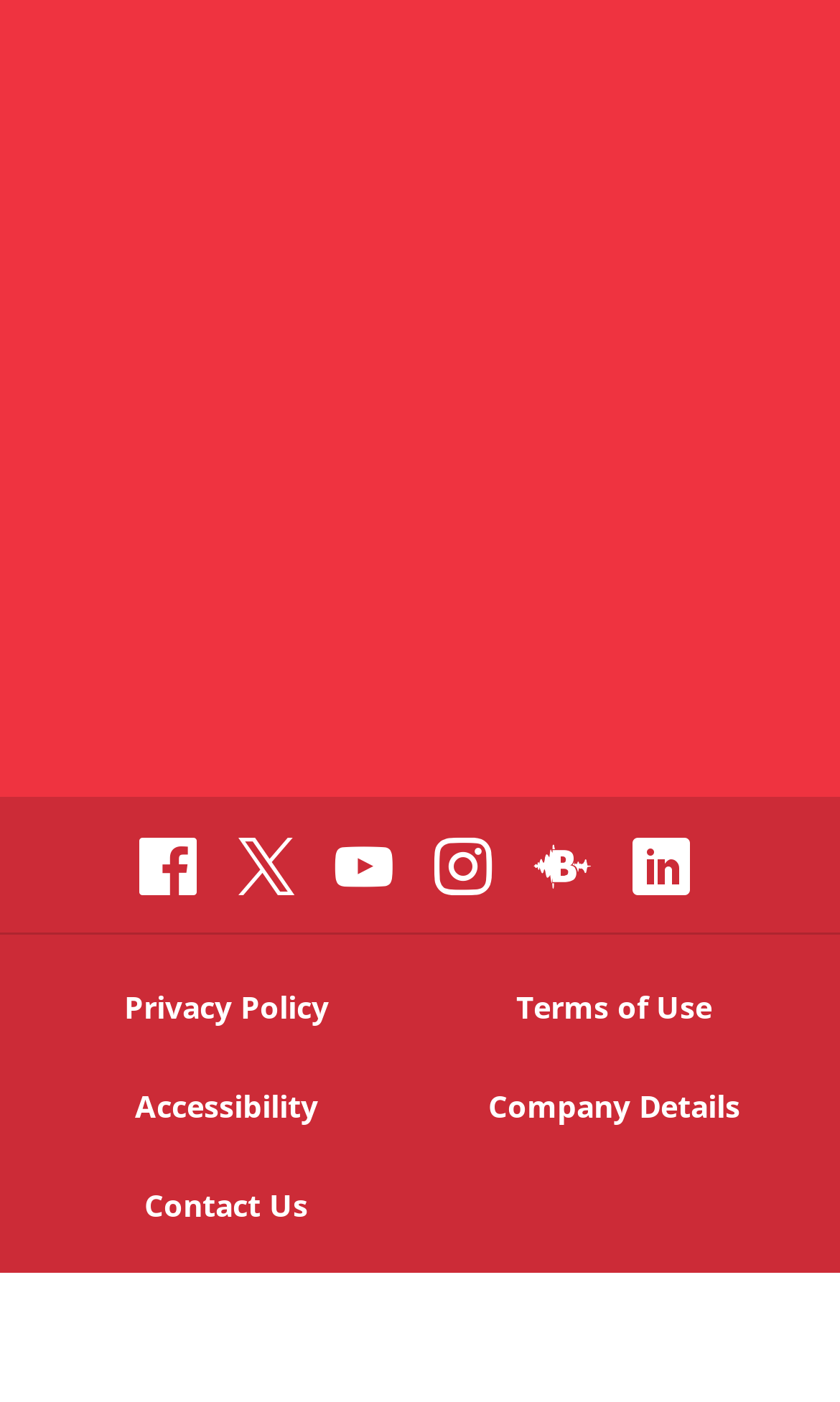Please identify the bounding box coordinates of the element that needs to be clicked to perform the following instruction: "Explore Company Details".

[0.578, 0.773, 0.883, 0.805]